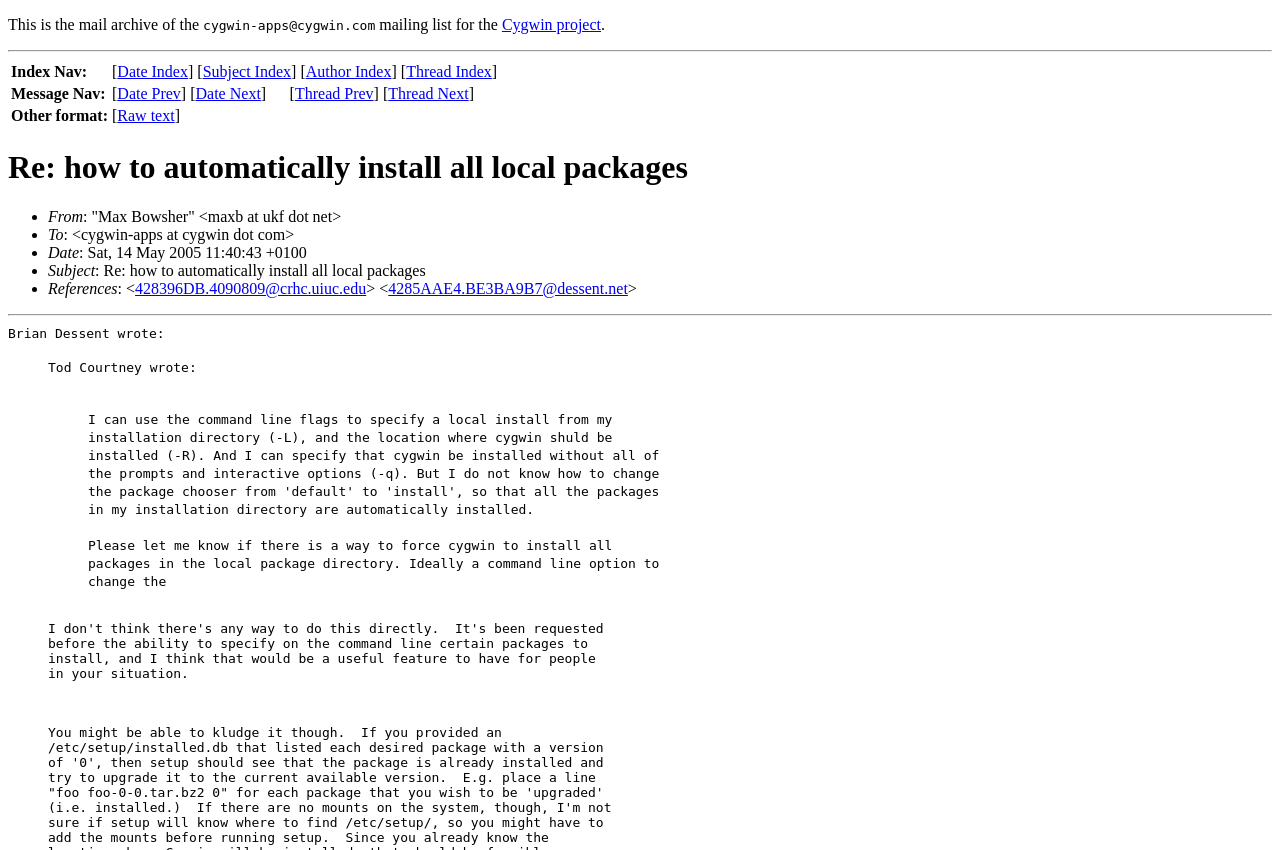Construct a thorough caption encompassing all aspects of the webpage.

The webpage appears to be an archived email thread from the Cygwin project mailing list. At the top, there is a header section that includes the mailing list name, "cygwin-apps@cygwin.com", and a link to the Cygwin project. Below this, there is a horizontal separator line.

The main content of the page is divided into three sections. The first section is a table with three rows, each containing links to different indexes, such as Date Index, Subject Index, and Author Index. The second section is a heading that reads "Re: how to automatically install all local packages", followed by a list of metadata about the email, including the sender, recipient, date, and subject.

The third section is the email thread itself, which includes a series of quoted messages from different users. The first message is from Max Bowsher, and it is followed by a response from Brian Dessent, which is indented and formatted as a blockquote. The response includes several paragraphs of text, with the user asking how to force Cygwin to install all packages in a local package directory.

Throughout the page, there are several links to other emails and indexes, as well as horizontal separator lines that divide the different sections of the content.